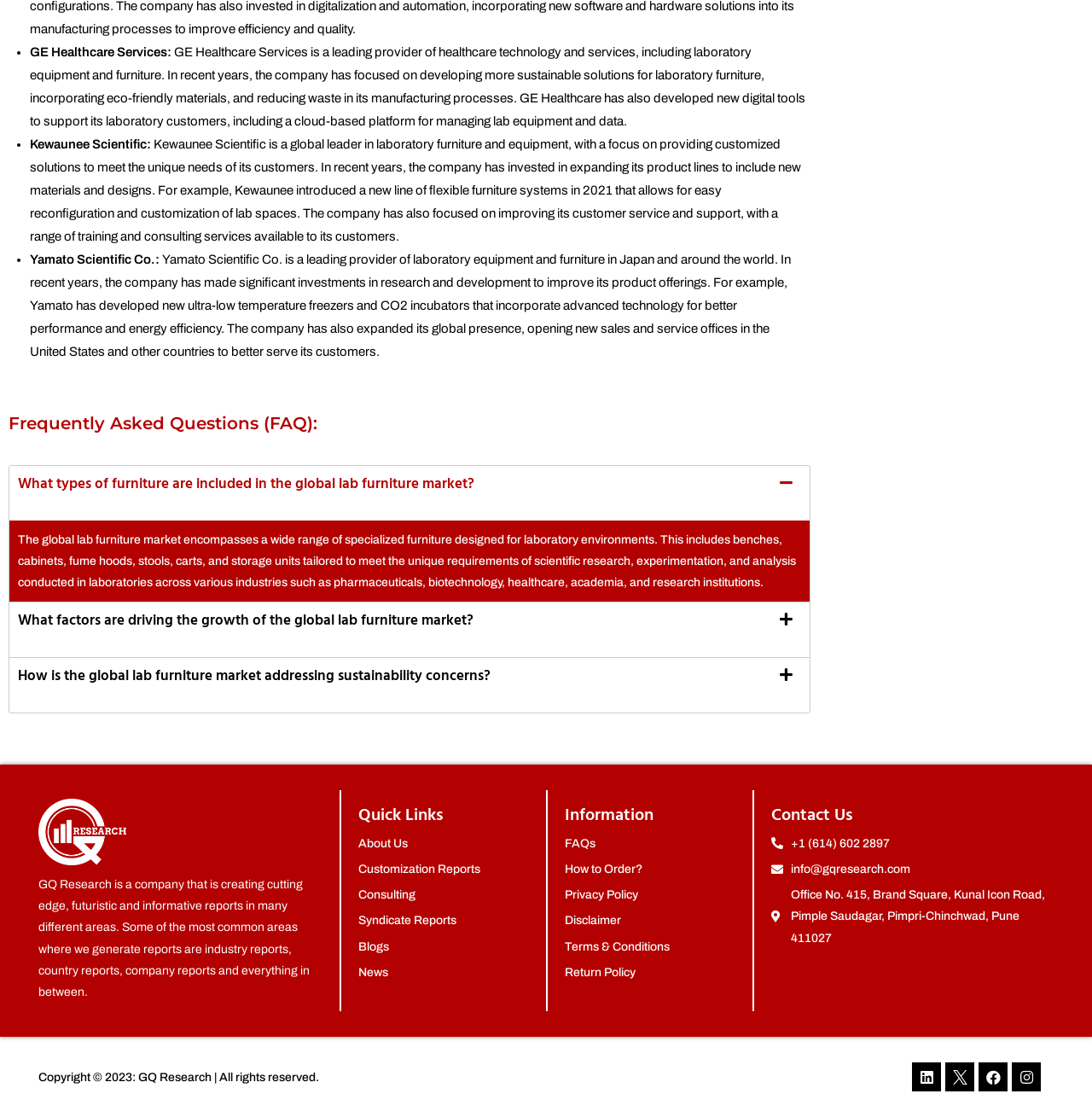Locate the UI element described as follows: "Resources". Return the bounding box coordinates as four float numbers between 0 and 1 in the order [left, top, right, bottom].

None